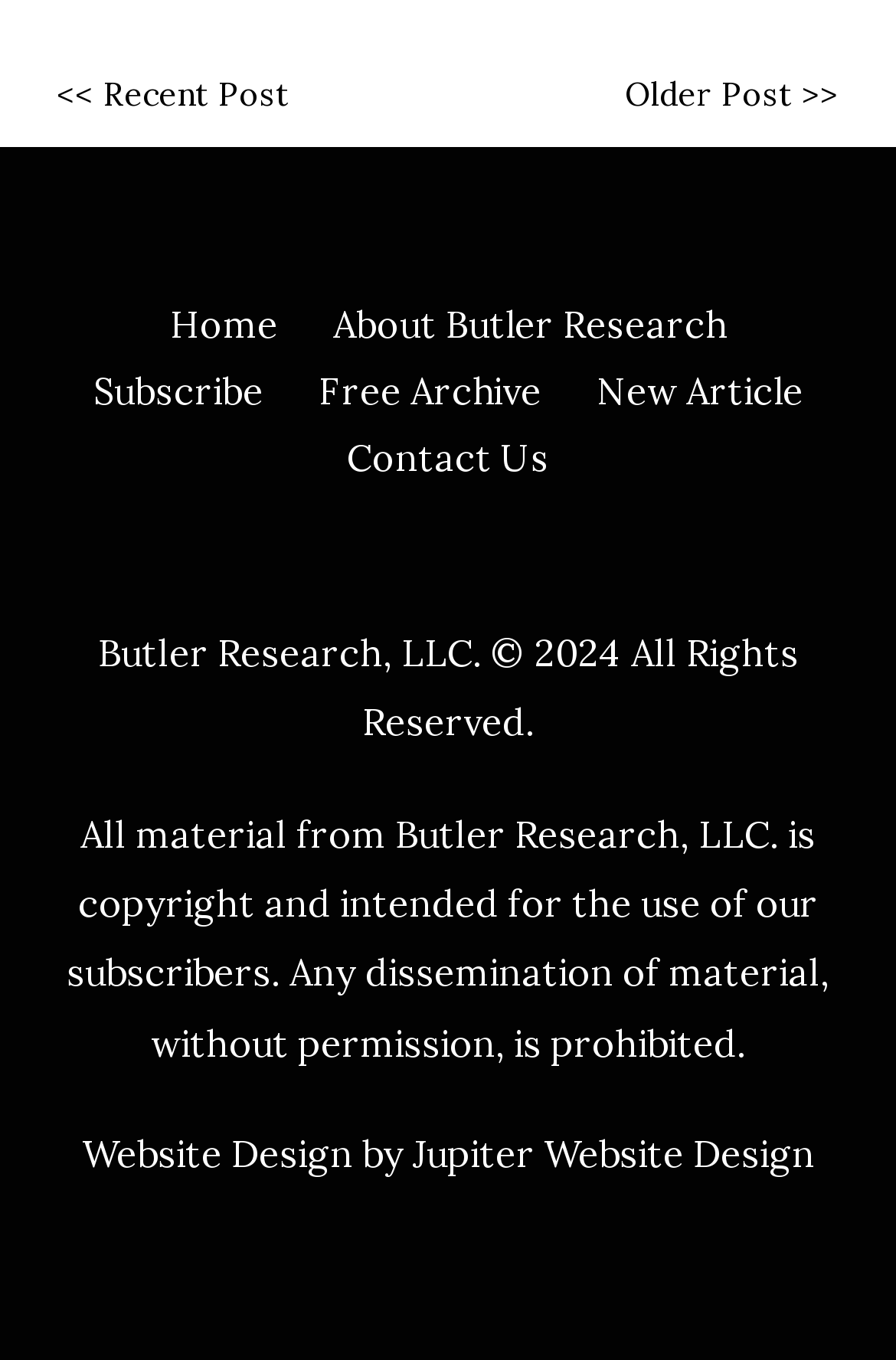Please identify the bounding box coordinates of the clickable area that will fulfill the following instruction: "go to home page". The coordinates should be in the format of four float numbers between 0 and 1, i.e., [left, top, right, bottom].

[0.19, 0.222, 0.31, 0.256]